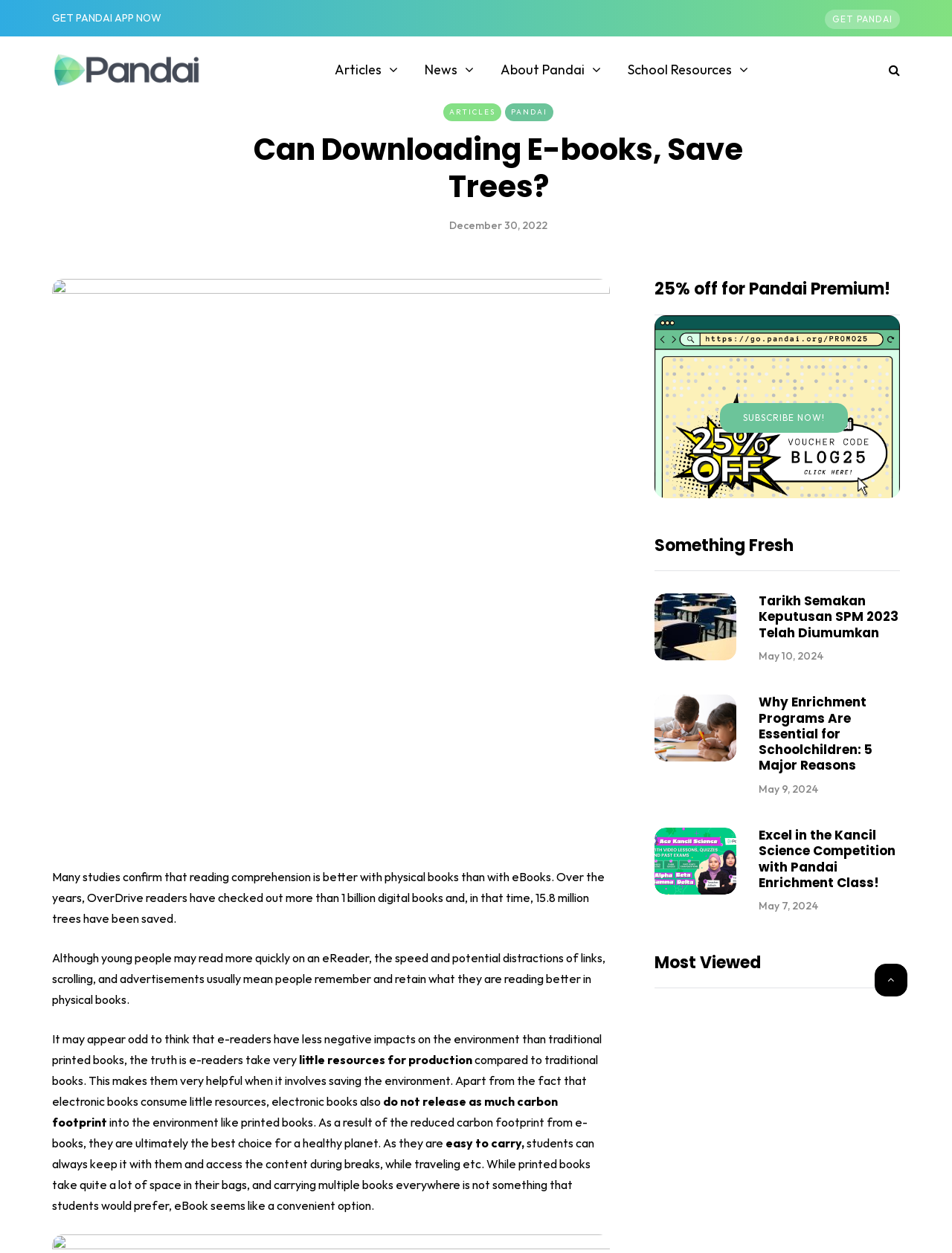What is the topic of the blog post?
Using the visual information, answer the question in a single word or phrase.

E-books and environment